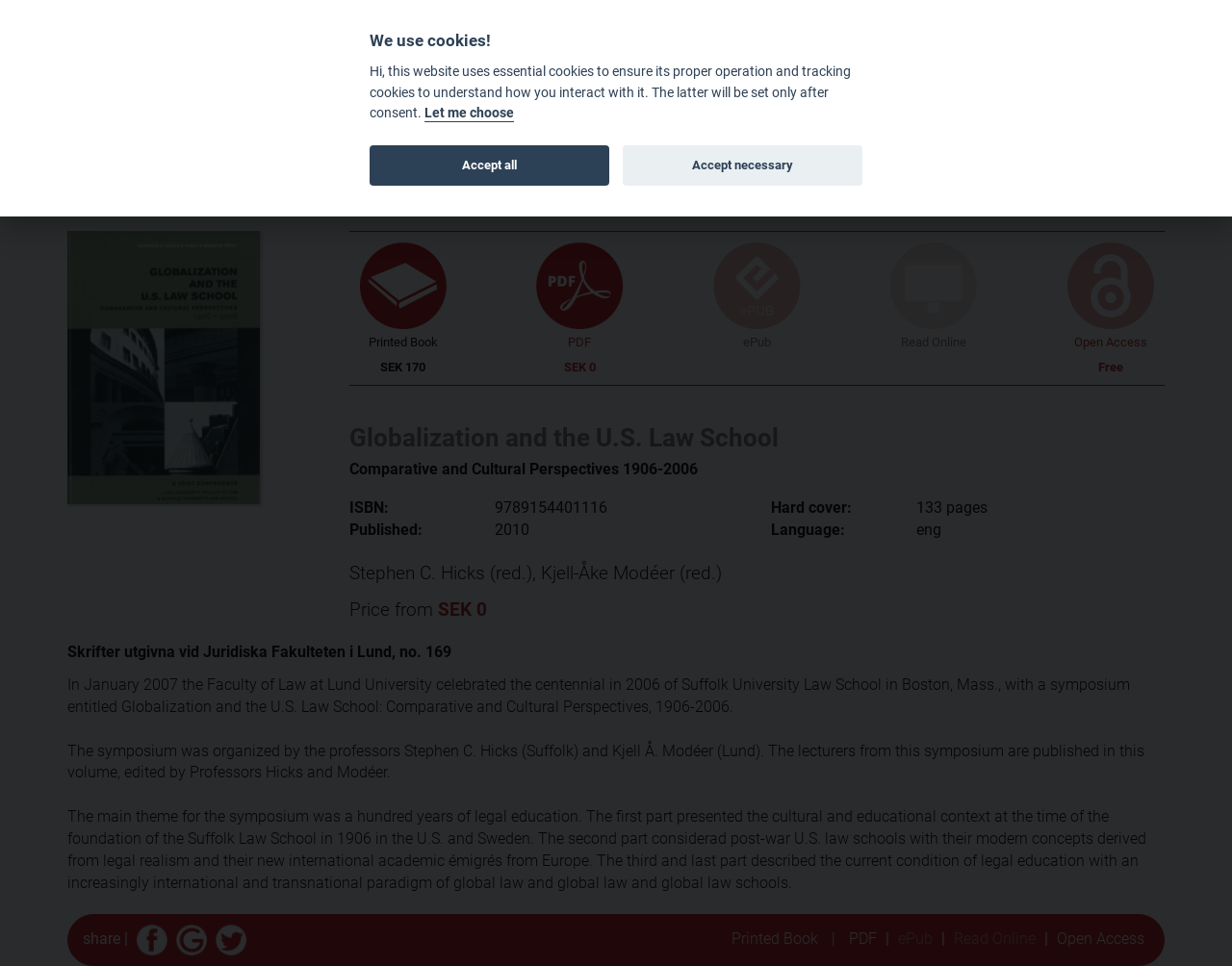What is the language of the book?
Give a single word or phrase as your answer by examining the image.

English